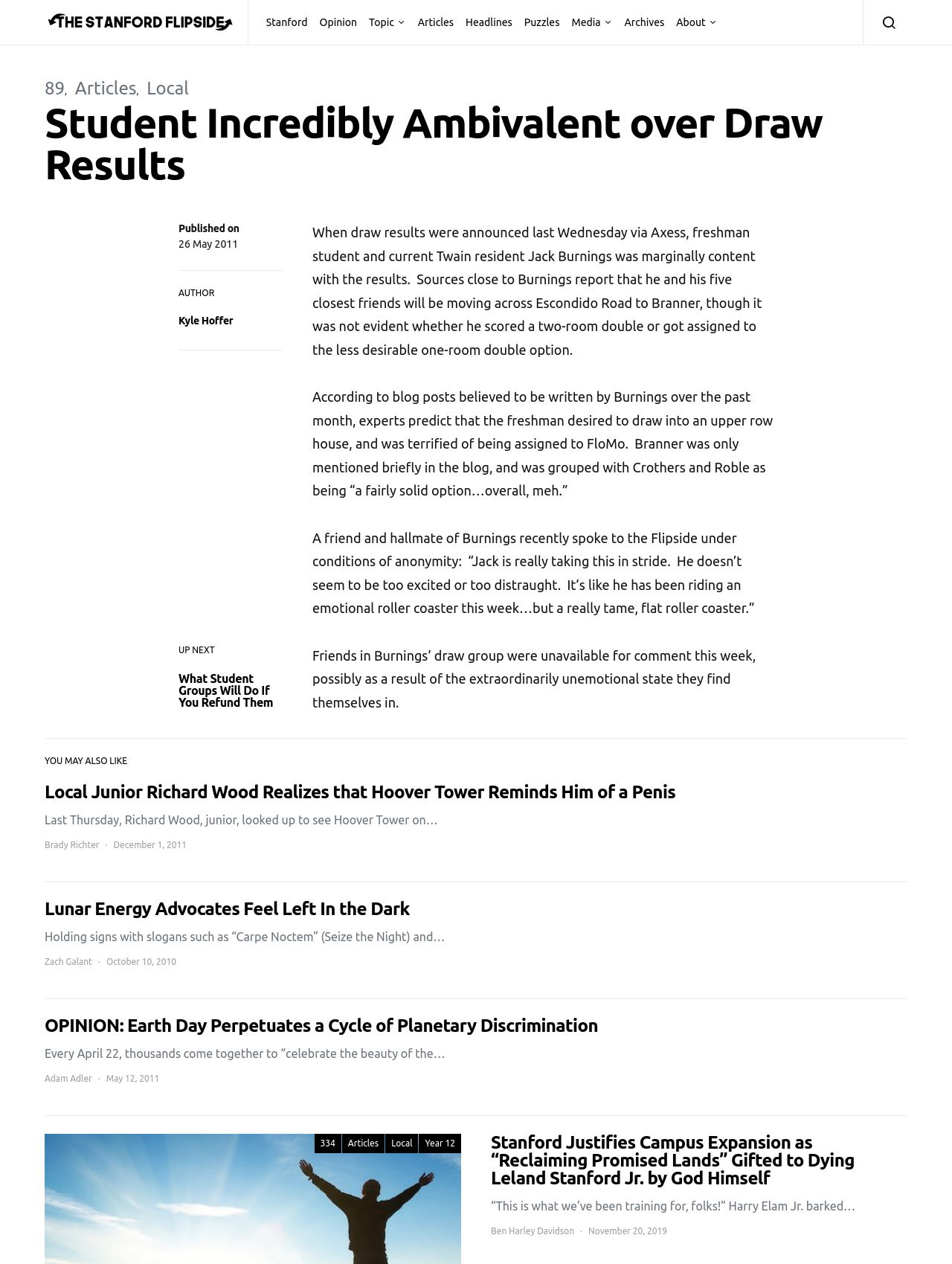Analyze the image and answer the question with as much detail as possible: 
Where did Jack Burnings want to draw into?

According to the article, 'experts predict that the freshman desired to draw into an upper row house, and was terrified of being assigned to FloMo.'